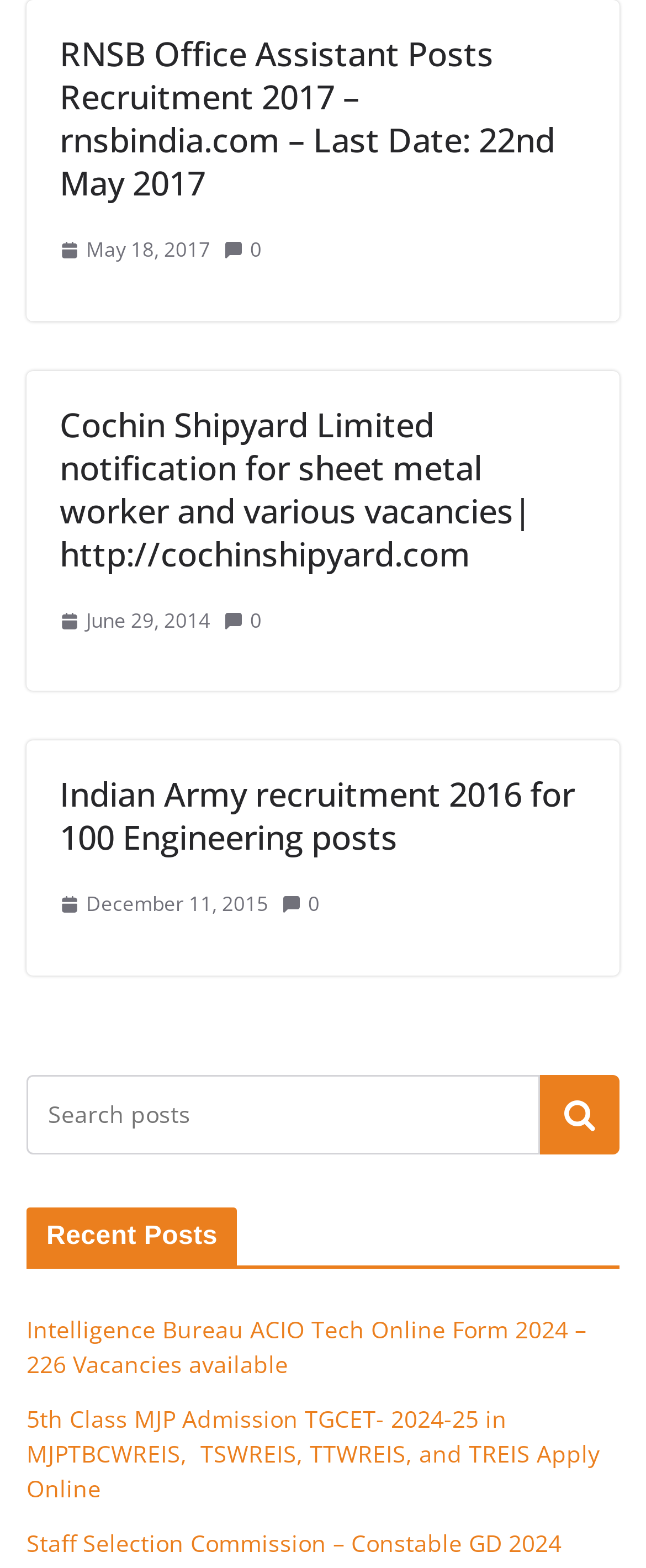Determine the bounding box coordinates for the UI element matching this description: "Search".

[0.836, 0.685, 0.959, 0.737]